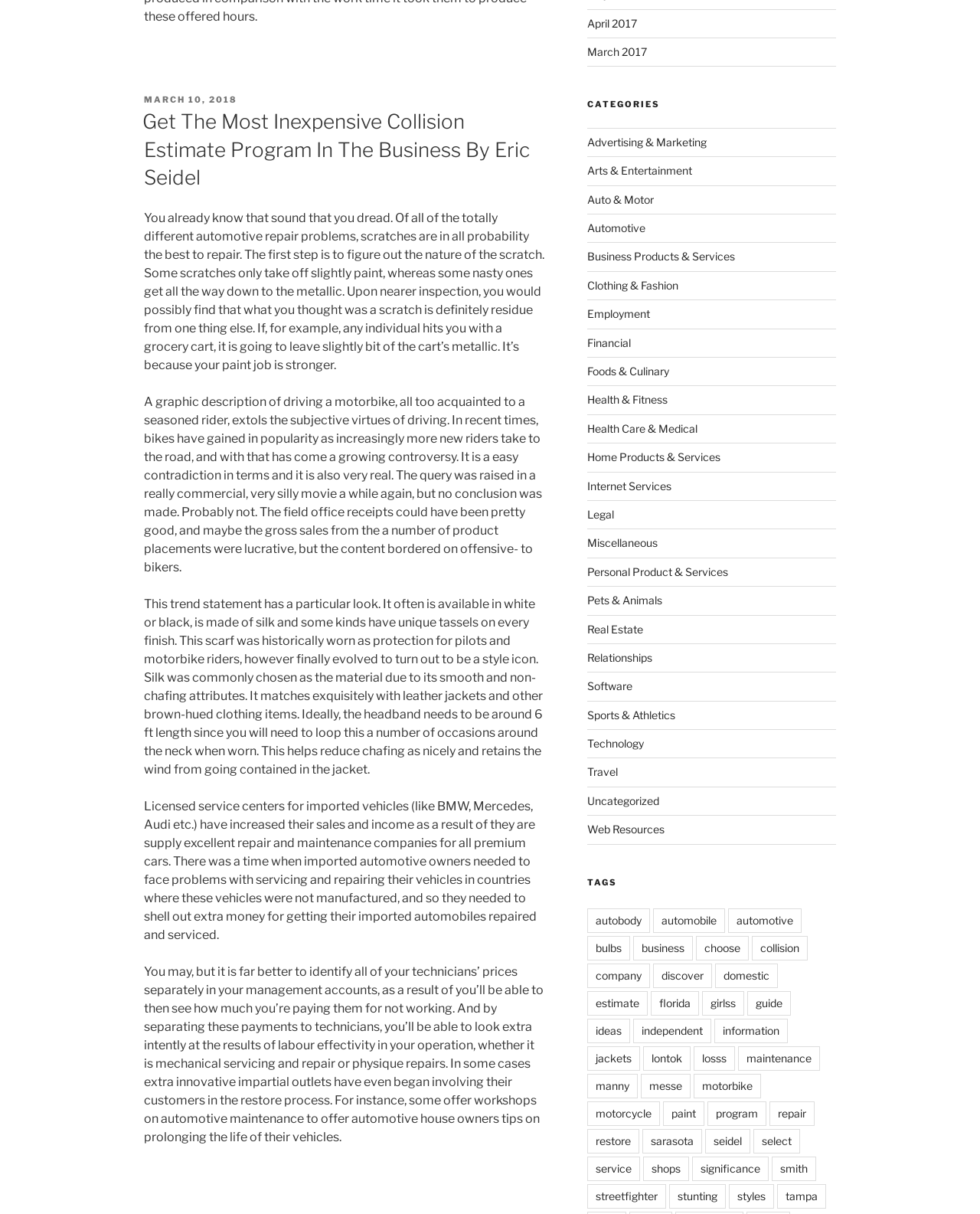Please identify the bounding box coordinates of the clickable area that will allow you to execute the instruction: "Click on the 'March 2017' link".

[0.599, 0.037, 0.66, 0.048]